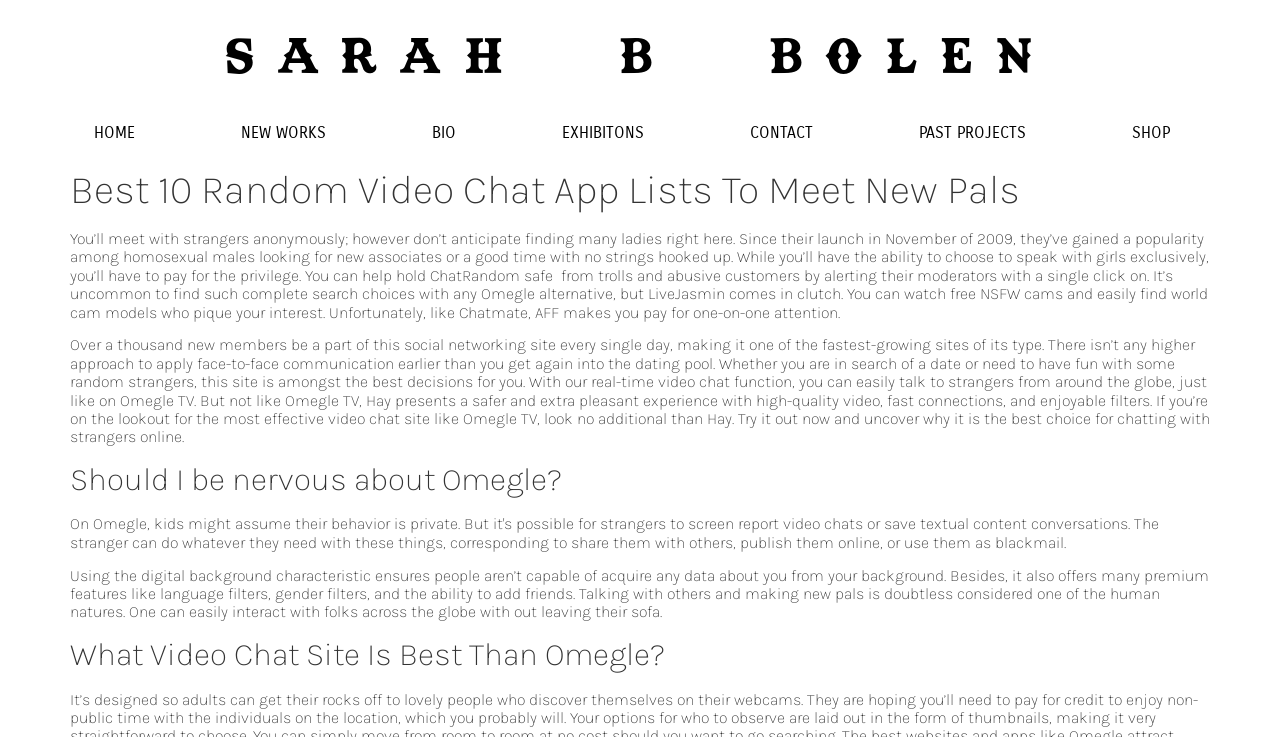Can you find the bounding box coordinates for the element that needs to be clicked to execute this instruction: "Click the SHOP link"? The coordinates should be given as four float numbers between 0 and 1, i.e., [left, top, right, bottom].

[0.846, 0.16, 0.951, 0.201]